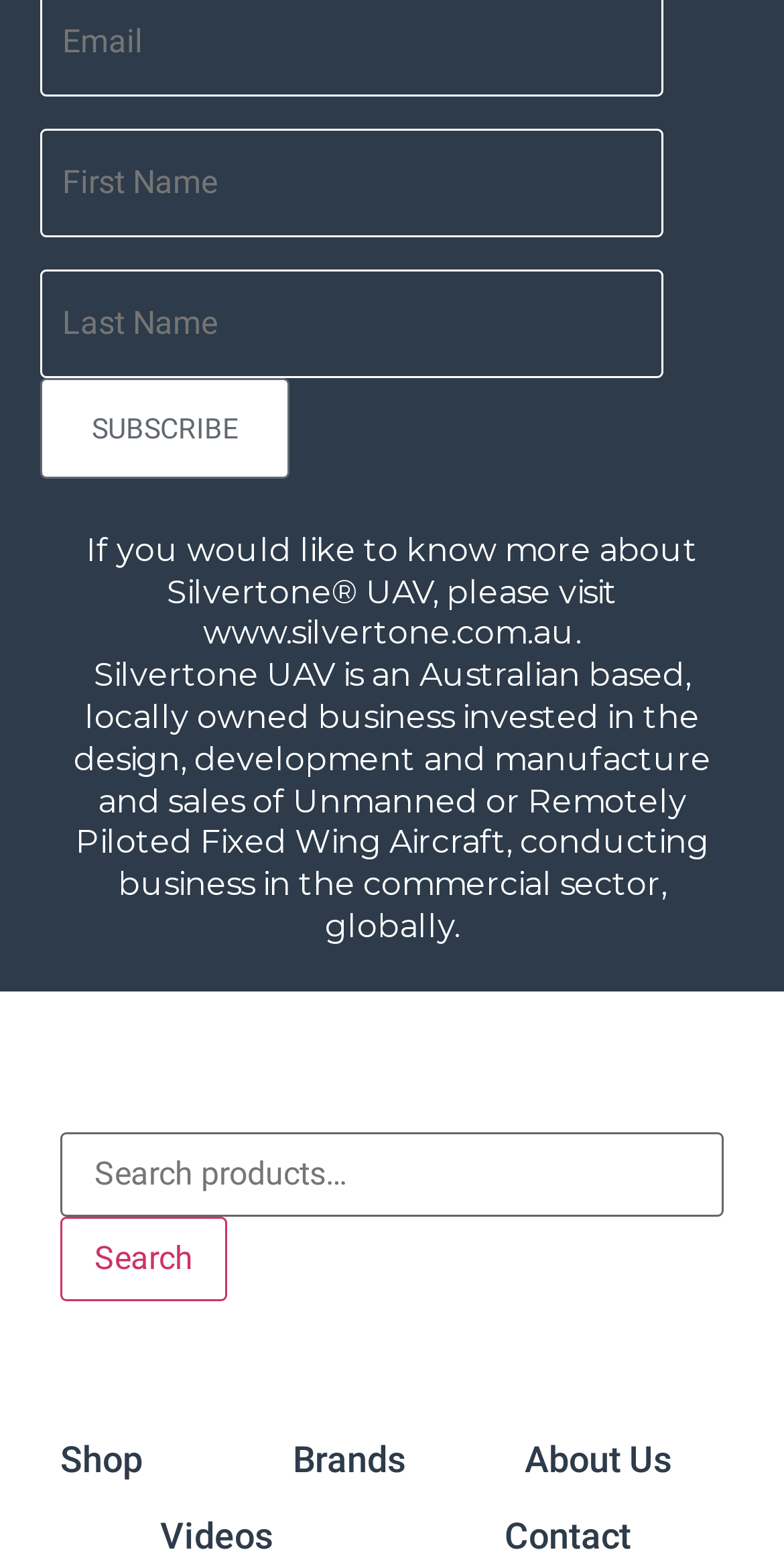Can you show the bounding box coordinates of the region to click on to complete the task described in the instruction: "Search for something"?

[0.077, 0.723, 0.923, 0.831]